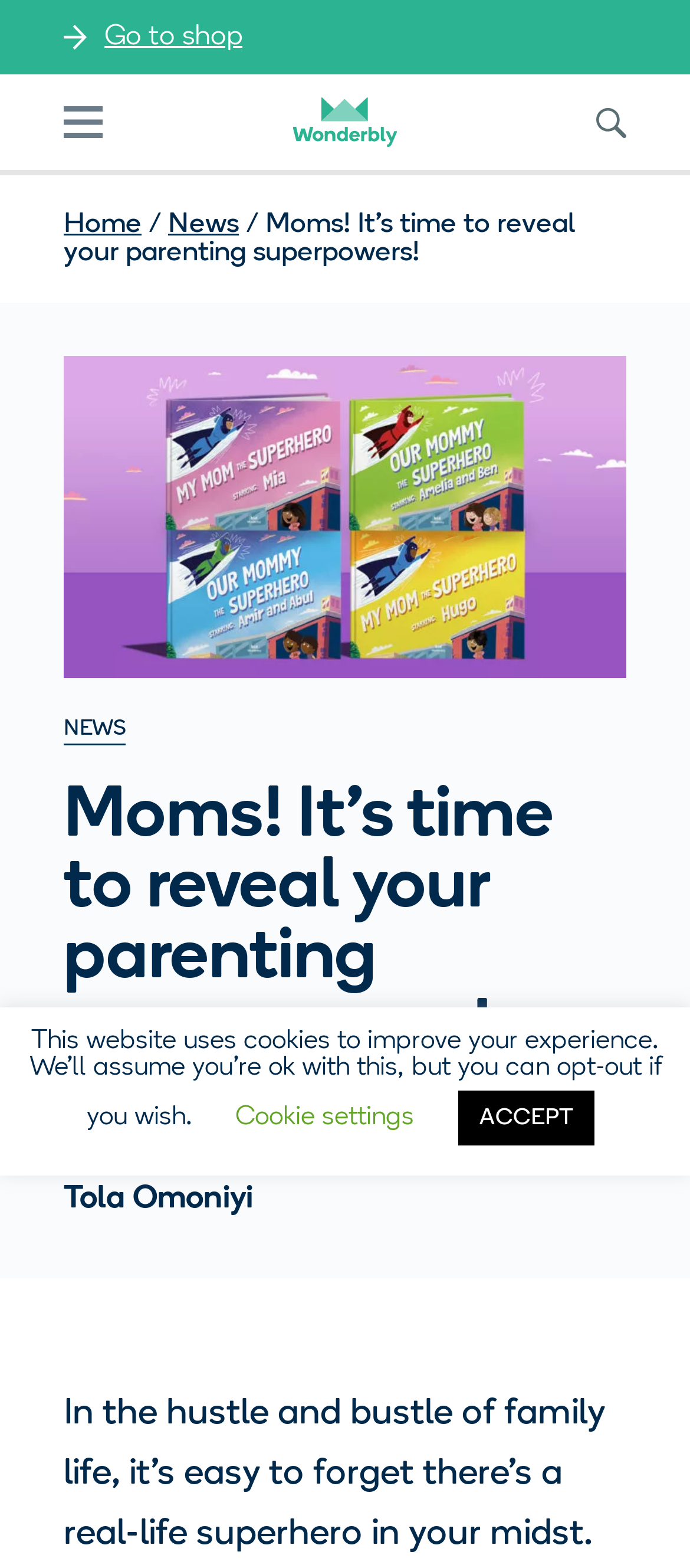Respond to the question below with a single word or phrase:
What is the purpose of the 'Go to shop' link?

To go to the shop